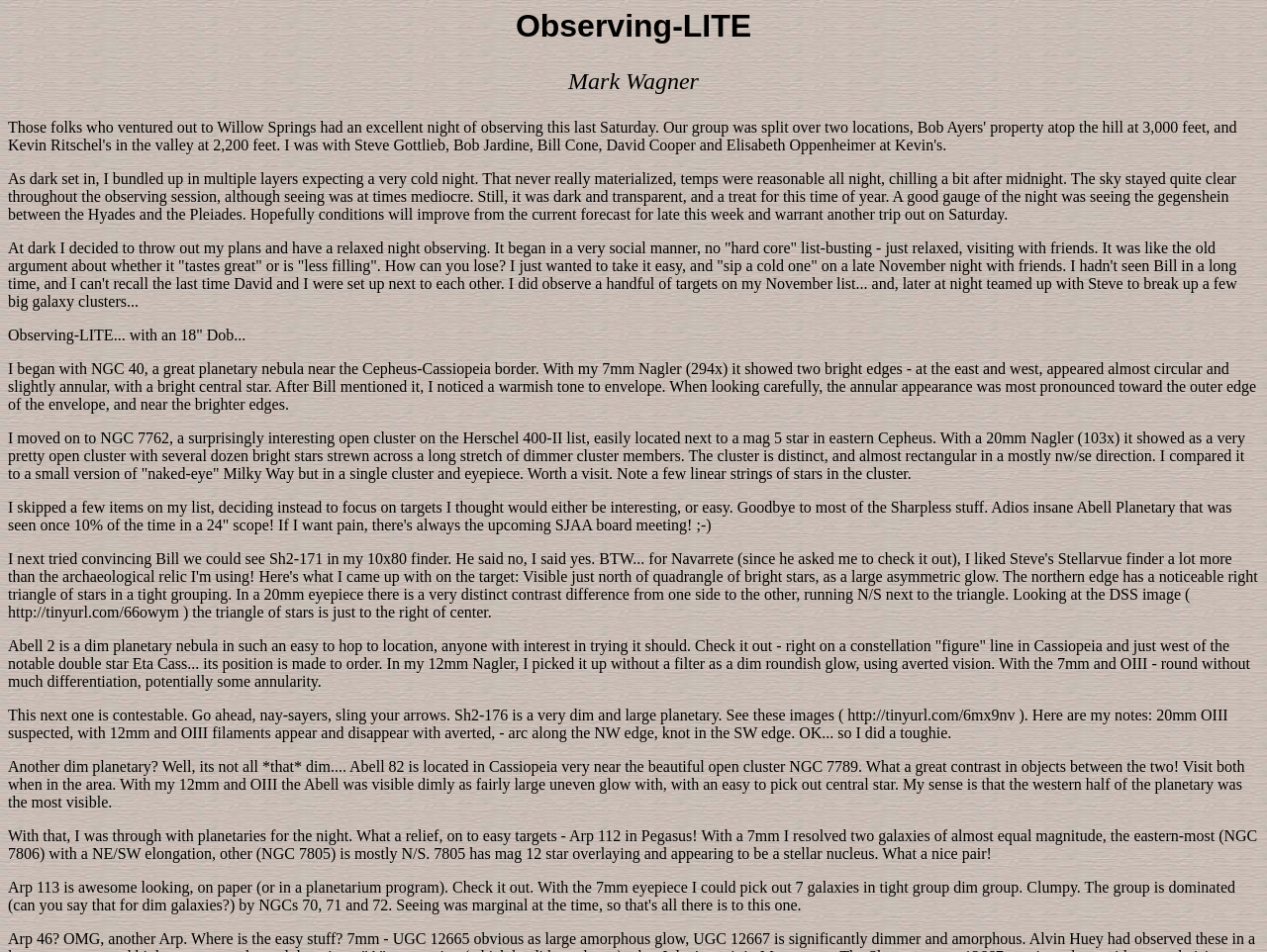What is the author's activity on the described night?
Please give a detailed and elaborate answer to the question.

The author is describing their experience of observing the night sky, mentioning the weather conditions, the clarity of the sky, and the targets they observed.